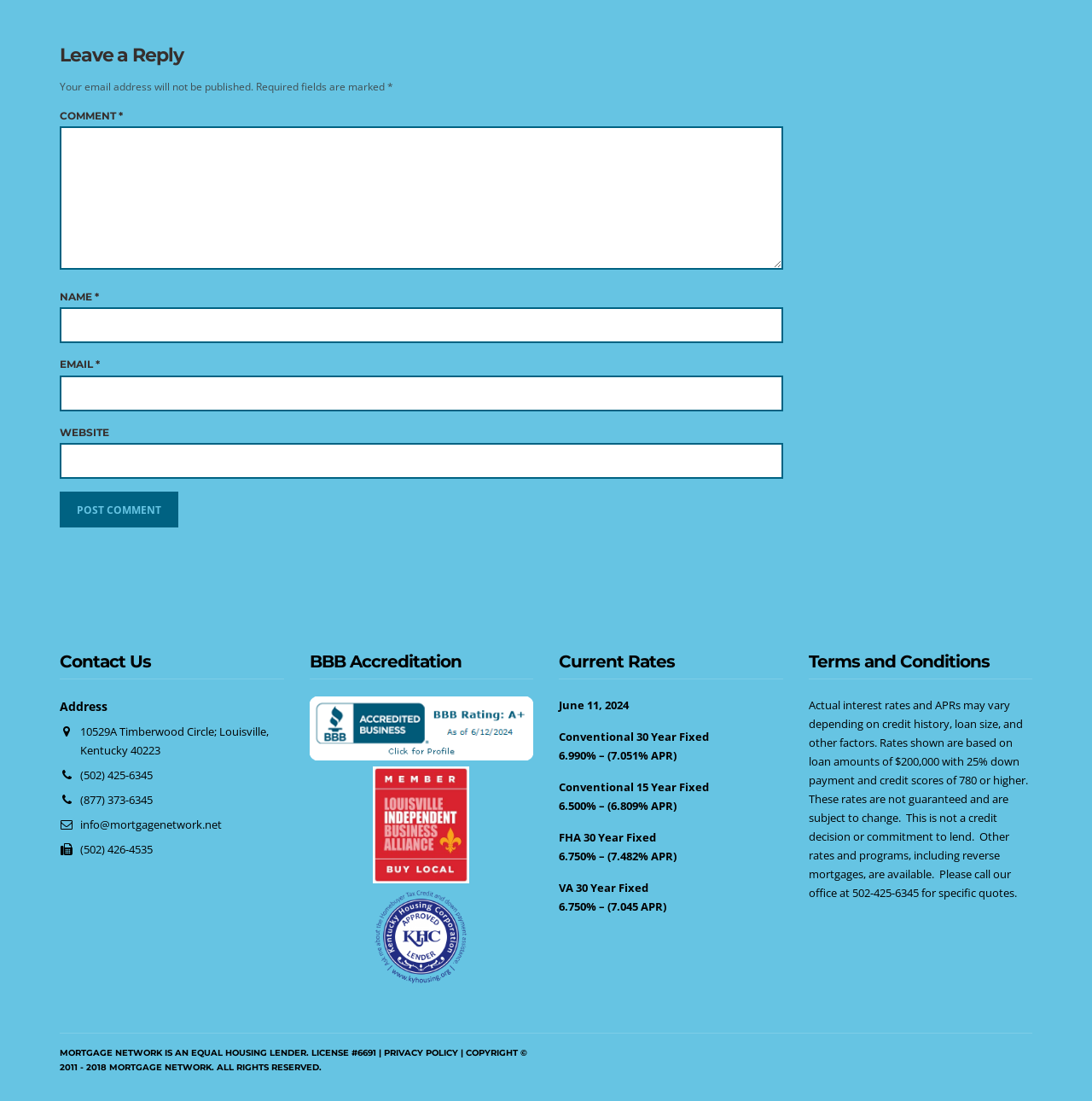Determine the bounding box for the UI element that matches this description: "name="submit" value="Post Comment"".

[0.055, 0.447, 0.163, 0.479]